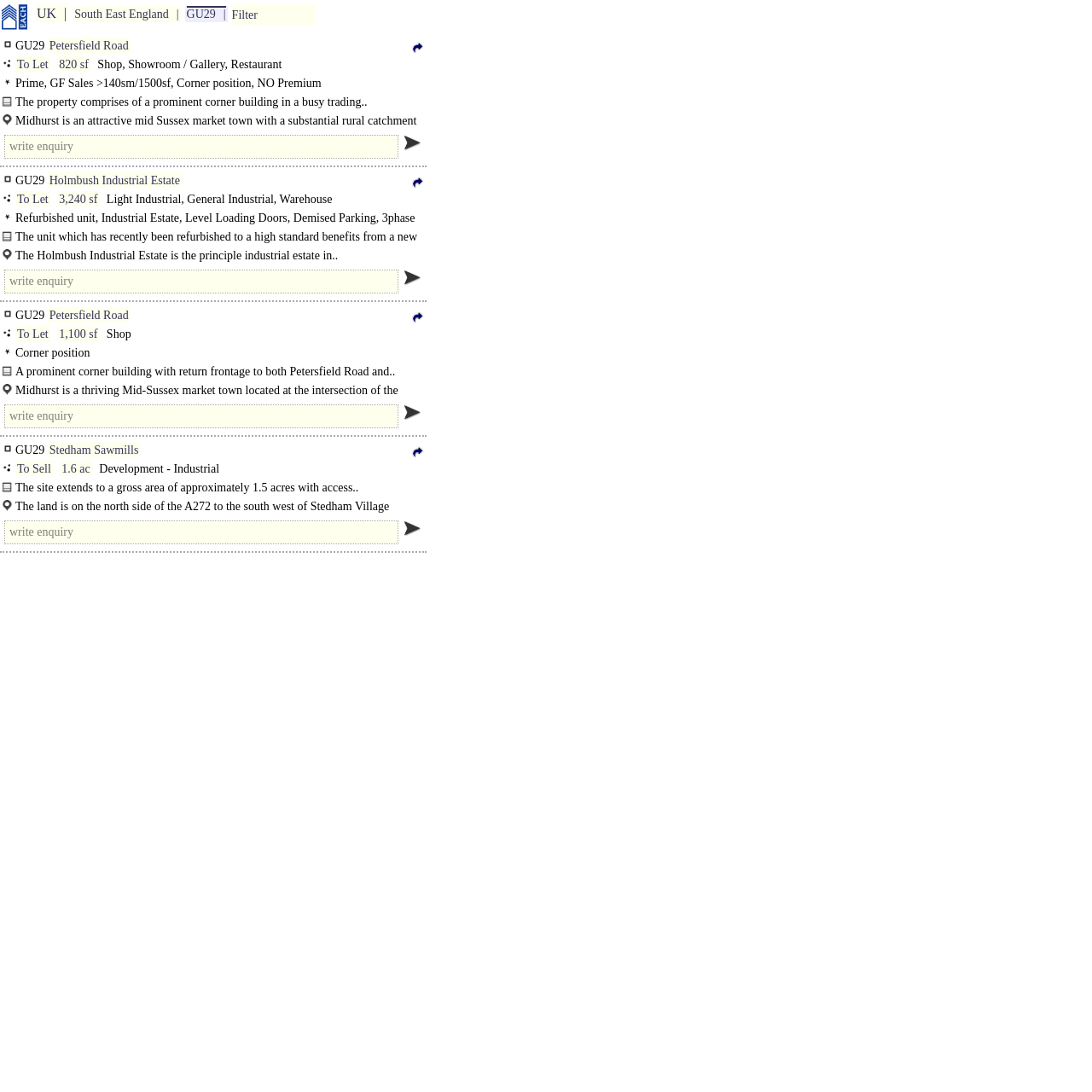Highlight the bounding box coordinates of the element you need to click to perform the following instruction: "Learn more about Holmbush Industrial Estate."

[0.044, 0.158, 0.166, 0.173]